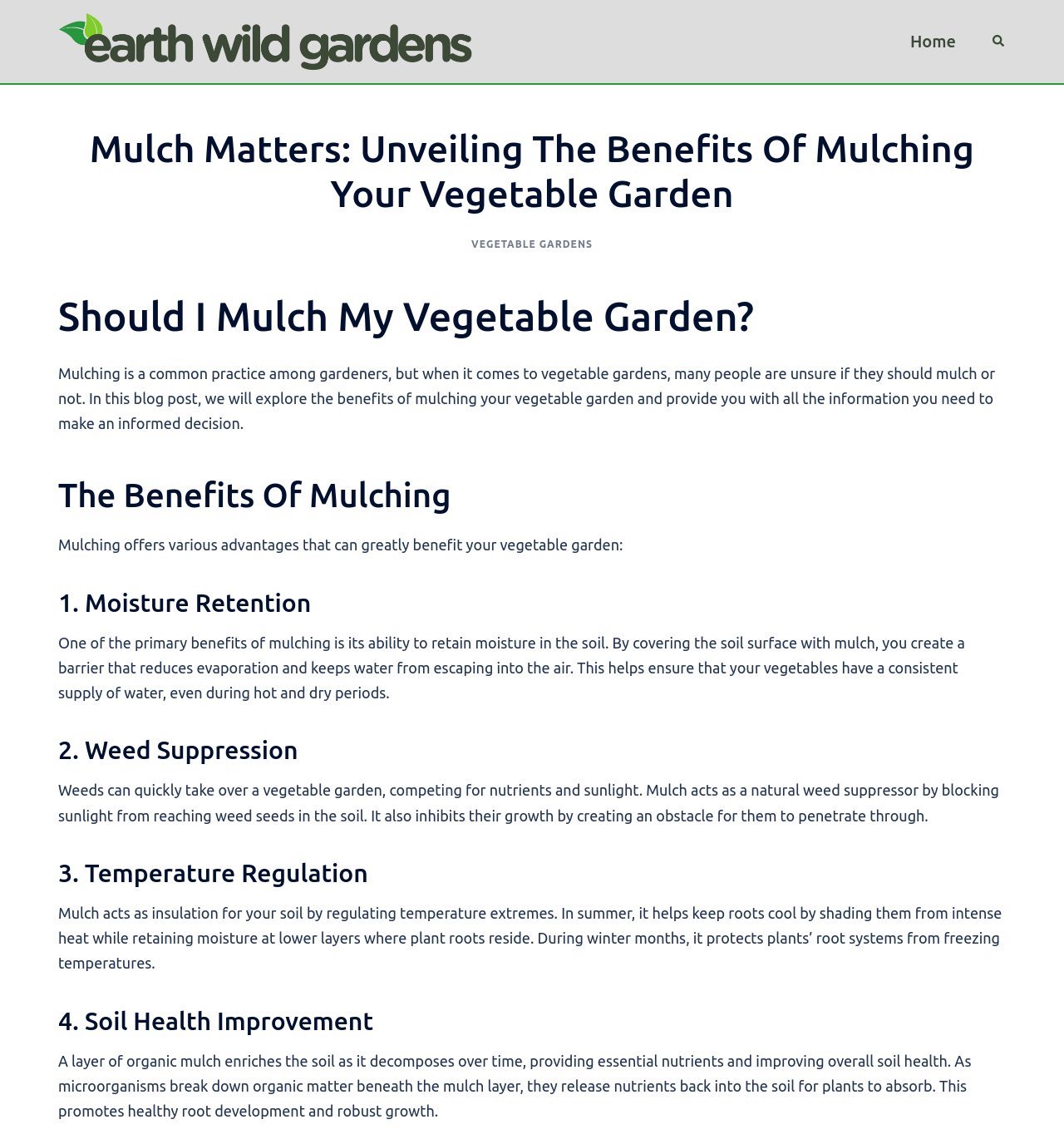What is the purpose of mulching according to the webpage?
Give a single word or phrase answer based on the content of the image.

To enhance soil health, control weeds, and promote optimal growth